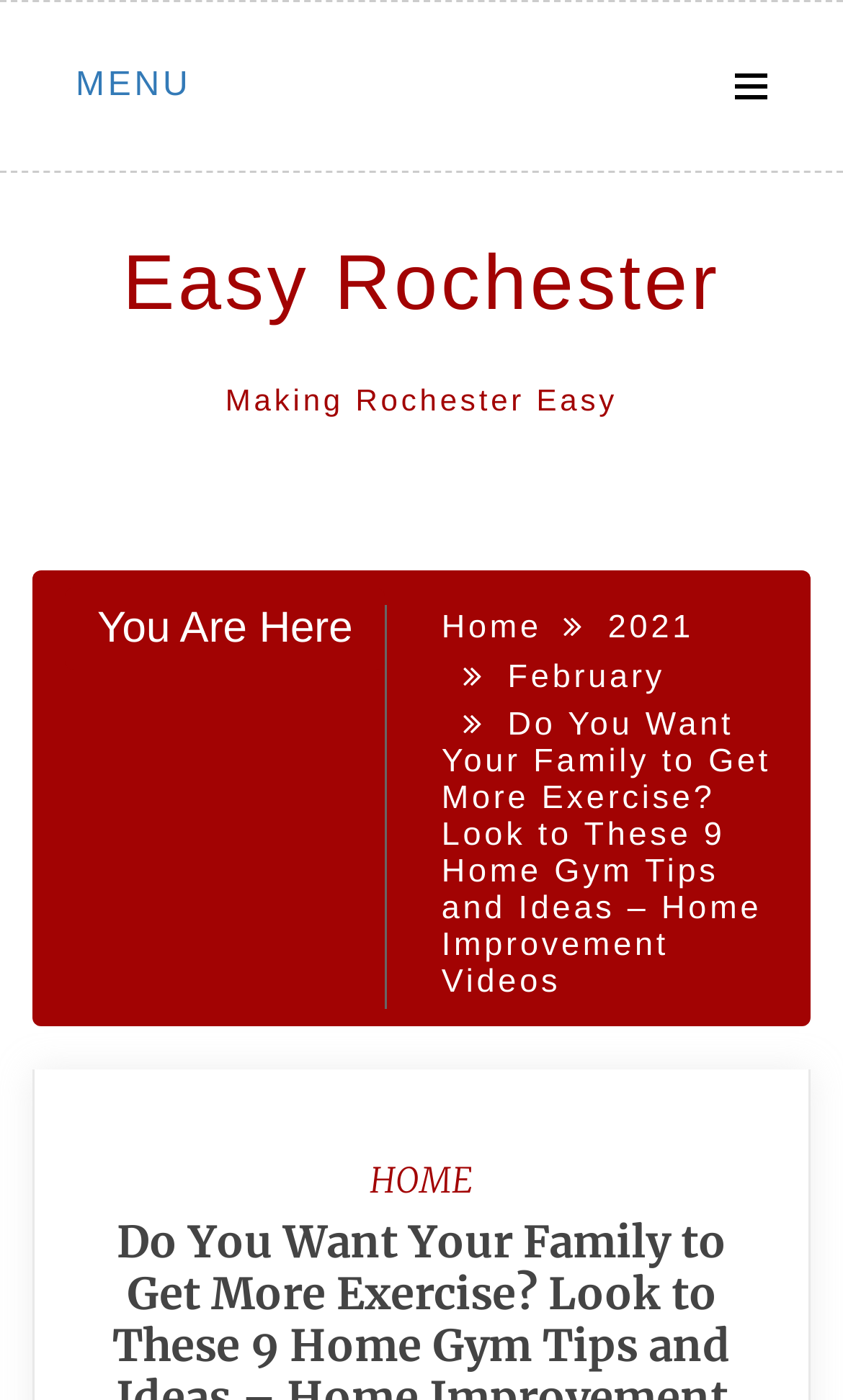What is the category of the current article?
Please respond to the question with a detailed and well-explained answer.

The category of the current article can be found in the title of the article, which says 'Do You Want Your Family to Get More Exercise? Look to These 9 Home Gym Tips and Ideas – Home Improvement Videos'. The category is 'Home Improvement Videos'.